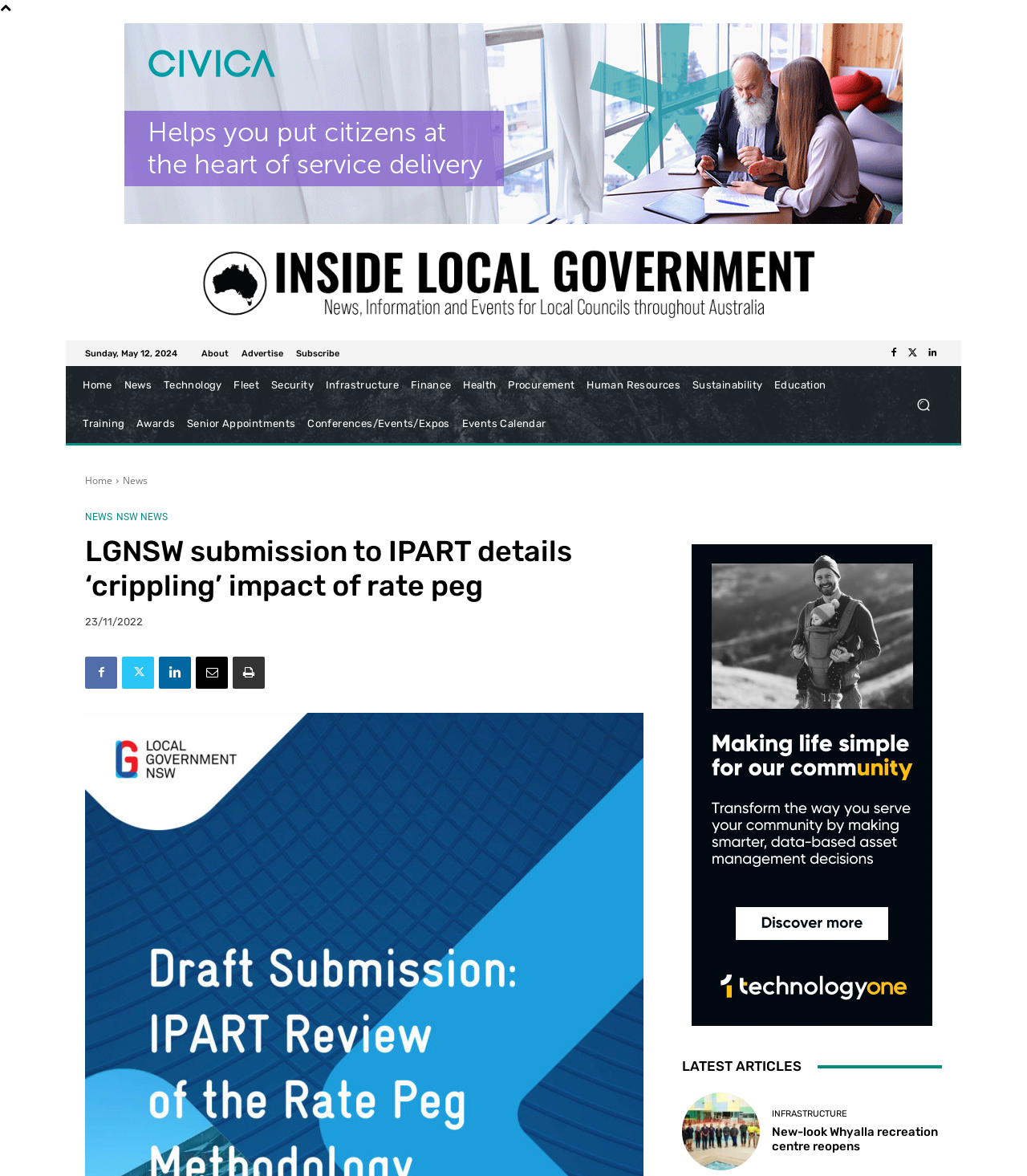Locate the bounding box coordinates of the element you need to click to accomplish the task described by this instruction: "Click the 'Logo' link".

[0.083, 0.196, 0.917, 0.283]